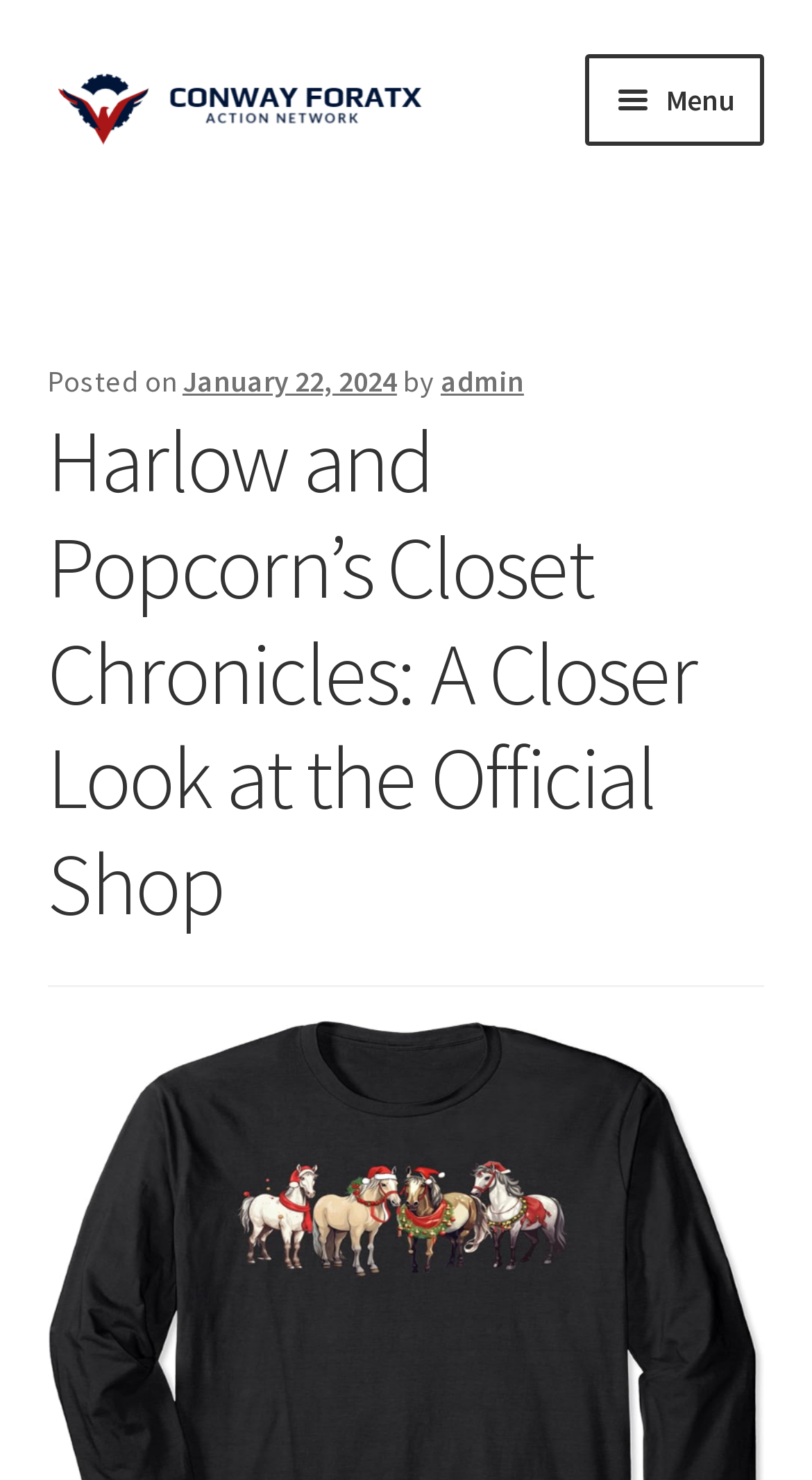Given the element description "January 22, 2024January 24, 2024", identify the bounding box of the corresponding UI element.

[0.225, 0.245, 0.489, 0.27]